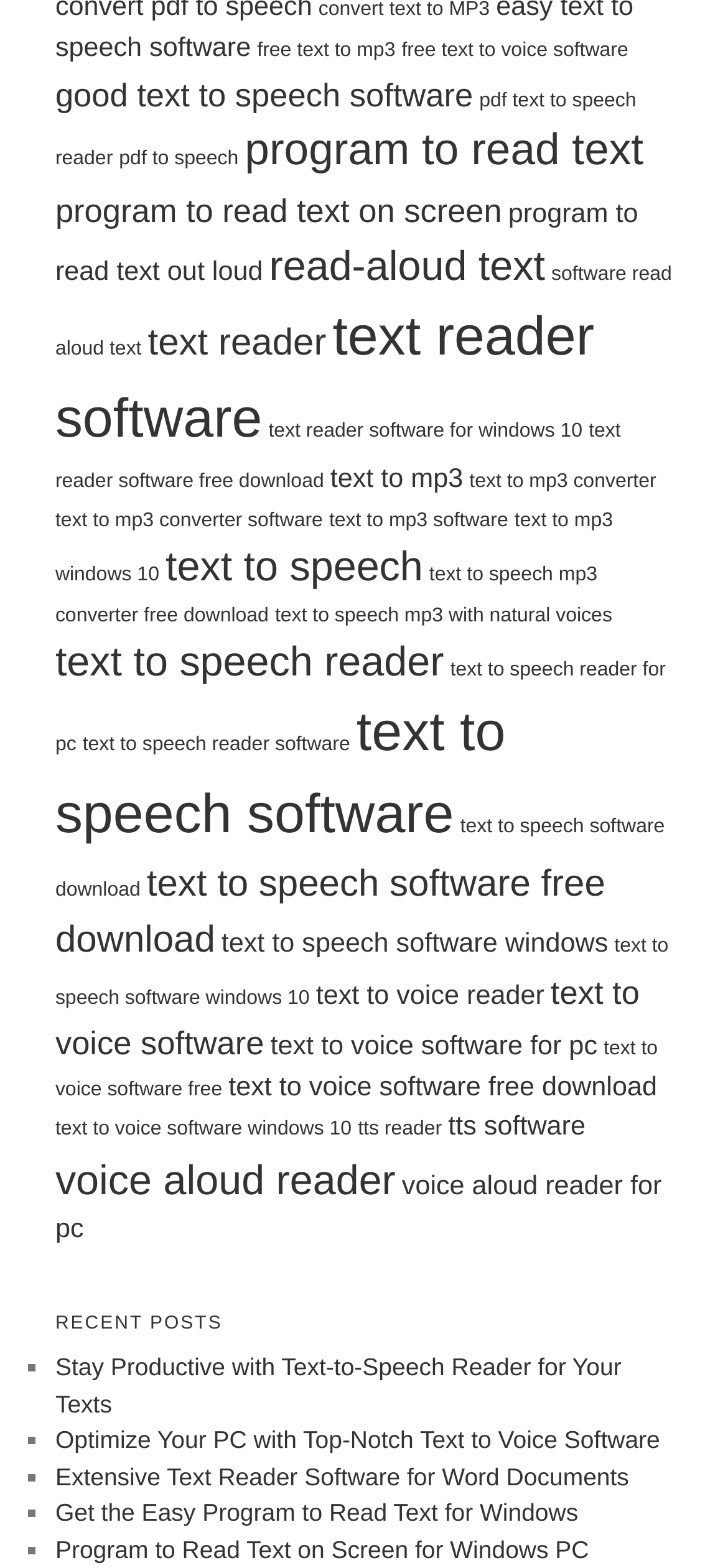Determine the bounding box coordinates of the element's region needed to click to follow the instruction: "read recent post about staying productive with text-to-speech reader". Provide these coordinates as four float numbers between 0 and 1, formatted as [left, top, right, bottom].

[0.076, 0.863, 0.854, 0.904]